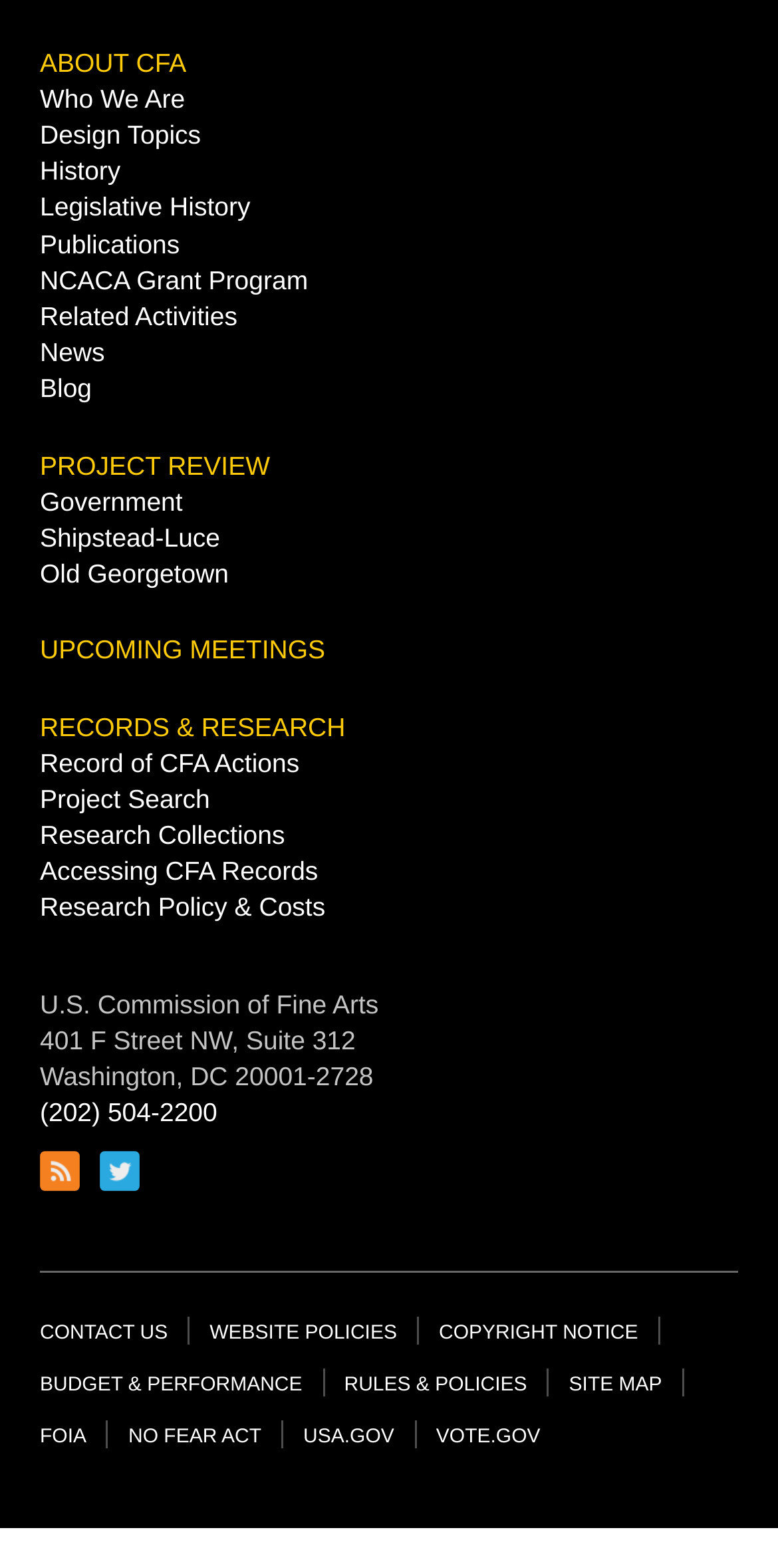Please specify the bounding box coordinates for the clickable region that will help you carry out the instruction: "download the file".

None